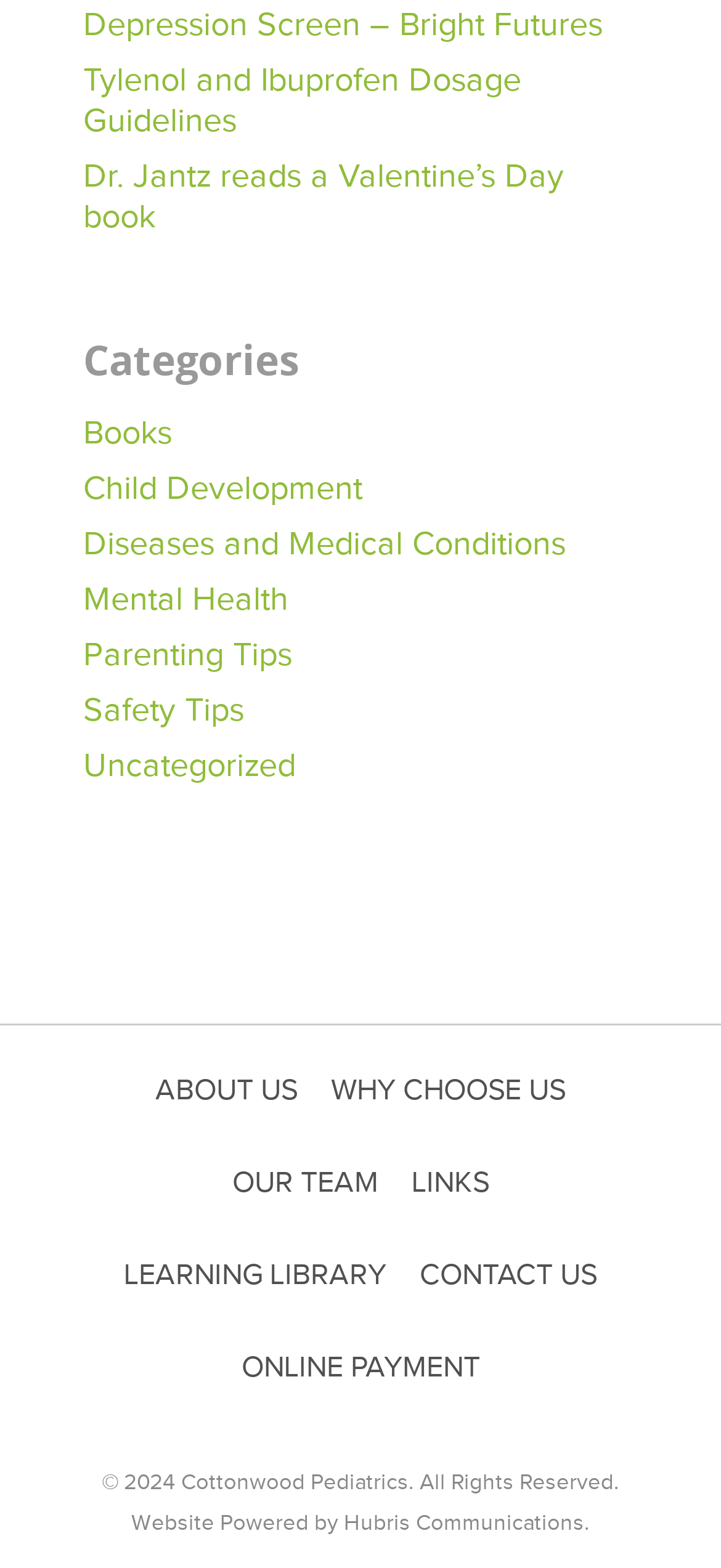What is the name of the company that powered the website?
Respond with a short answer, either a single word or a phrase, based on the image.

Hubris Communications